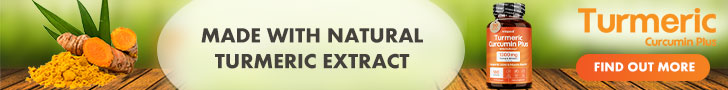Please answer the following question using a single word or phrase: 
What is prominently displayed in bold letters?

MADE WITH NATURAL TURMERIC EXTRACT